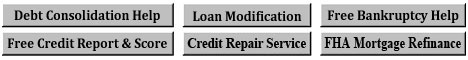Based on the image, give a detailed response to the question: Is credit report and score available for free?

The webpage explicitly states that Free Credit Report & Score is one of the services offered, indicating that users can access their credit report and score without incurring any costs.